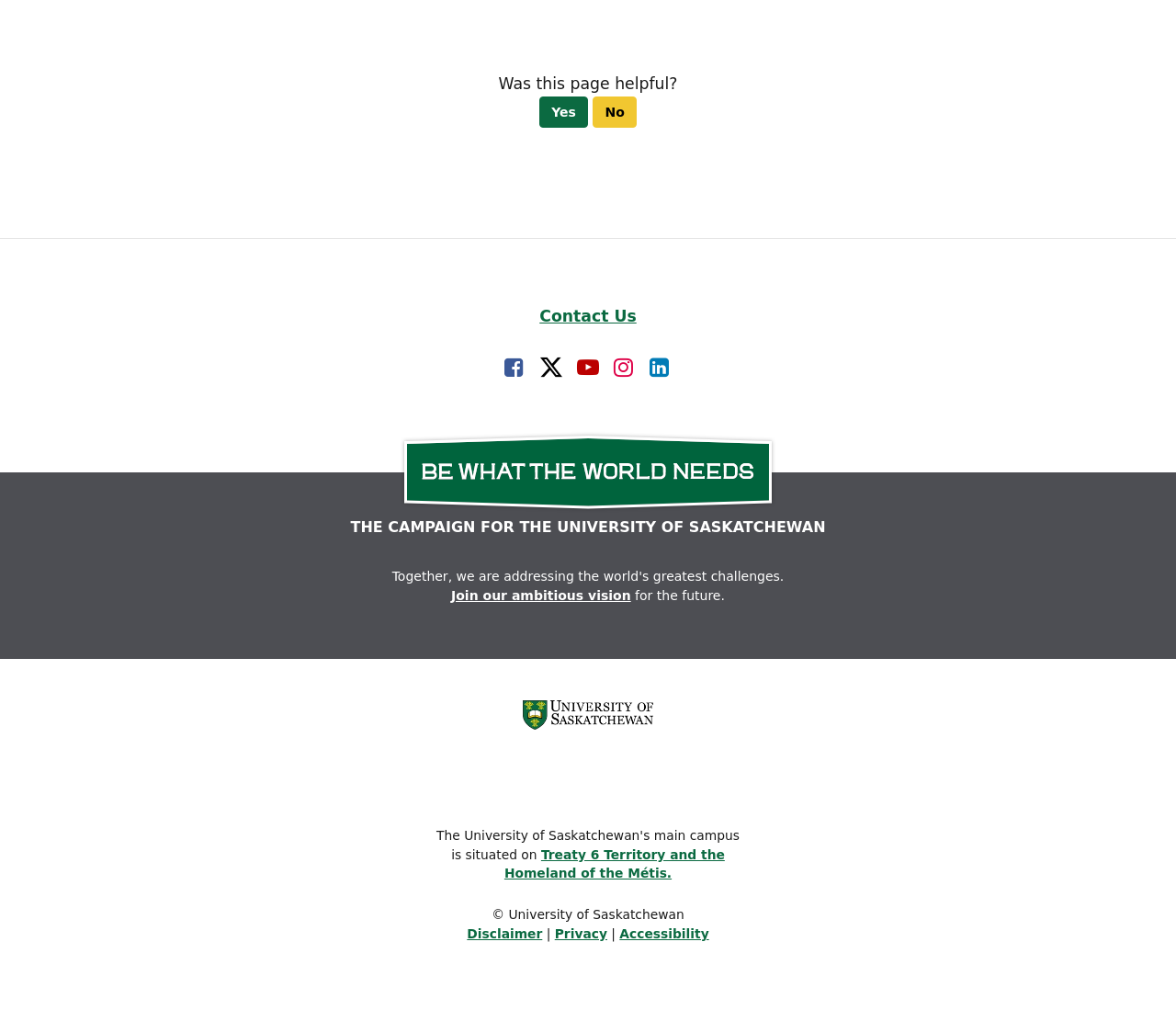Identify the bounding box of the HTML element described here: "Contact Us". Provide the coordinates as four float numbers between 0 and 1: [left, top, right, bottom].

[0.459, 0.304, 0.541, 0.322]